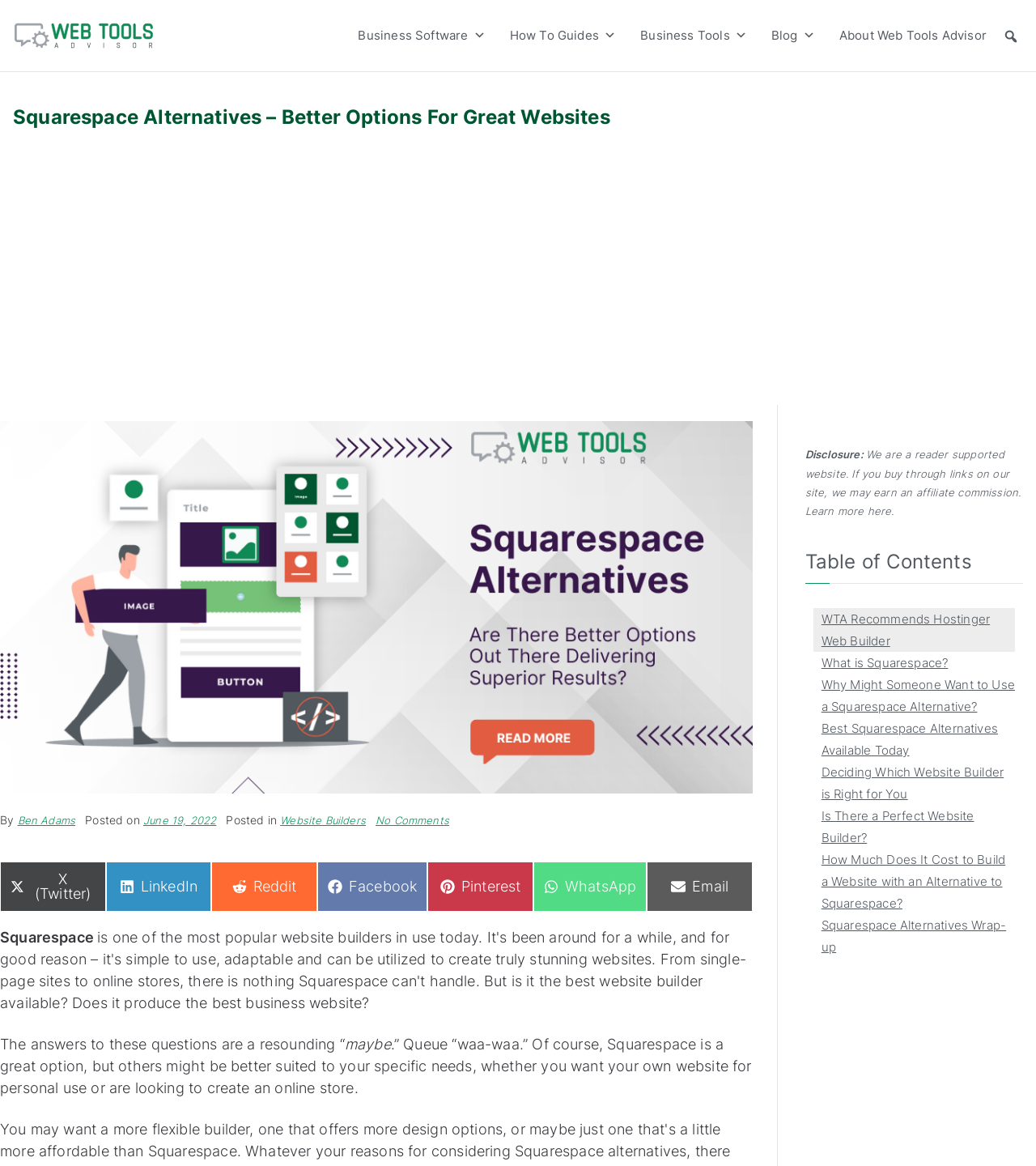Please determine the main heading text of this webpage.

Squarespace Alternatives – Better Options For Great Websites